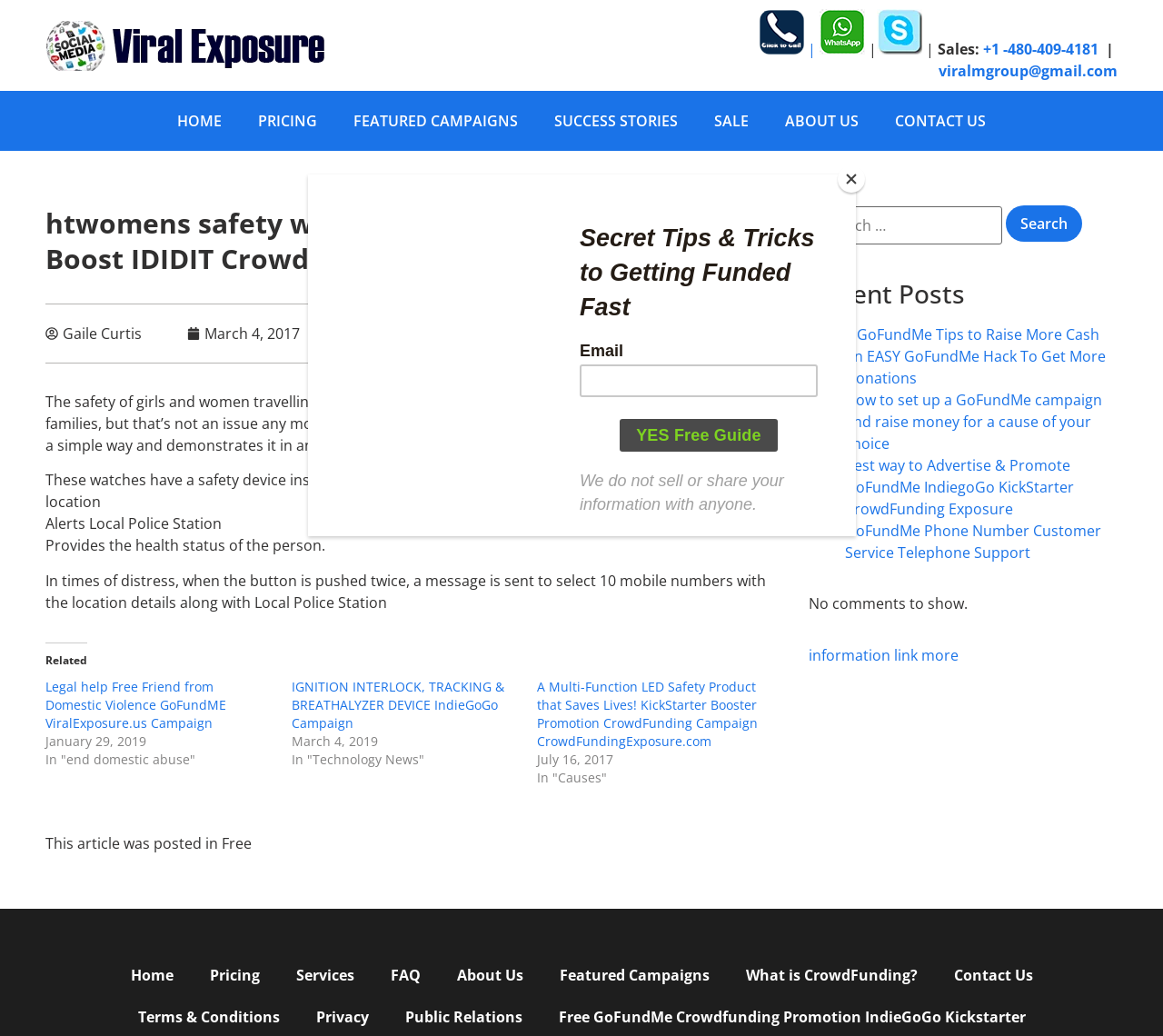How many phone numbers are alerted in times of distress?
Please ensure your answer is as detailed and informative as possible.

According to the webpage content, when the button is pushed twice, a message is sent to select 10 mobile numbers with the location details along with the Local Police Station.